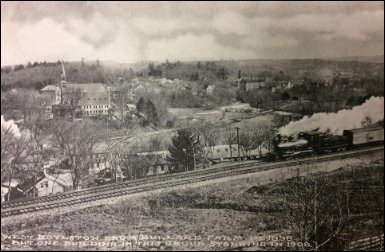What is visible in the background of the image? Analyze the screenshot and reply with just one word or a short phrase.

A church steeple